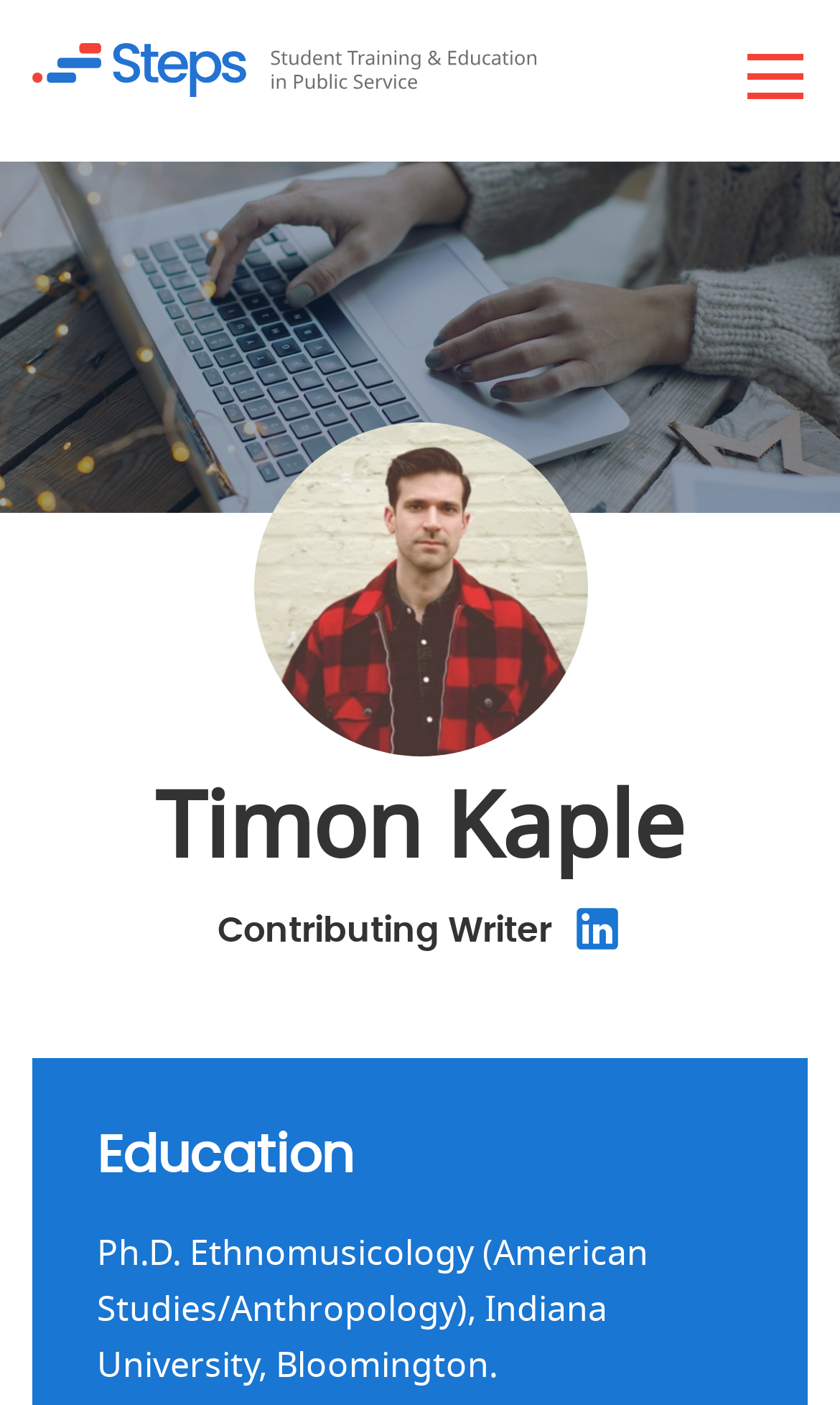Please determine the bounding box coordinates, formatted as (top-left x, top-left y, bottom-right x, bottom-right y), with all values as floating point numbers between 0 and 1. Identify the bounding box of the region described as: alt="Public Service Degrees"

[0.038, 0.031, 0.638, 0.069]